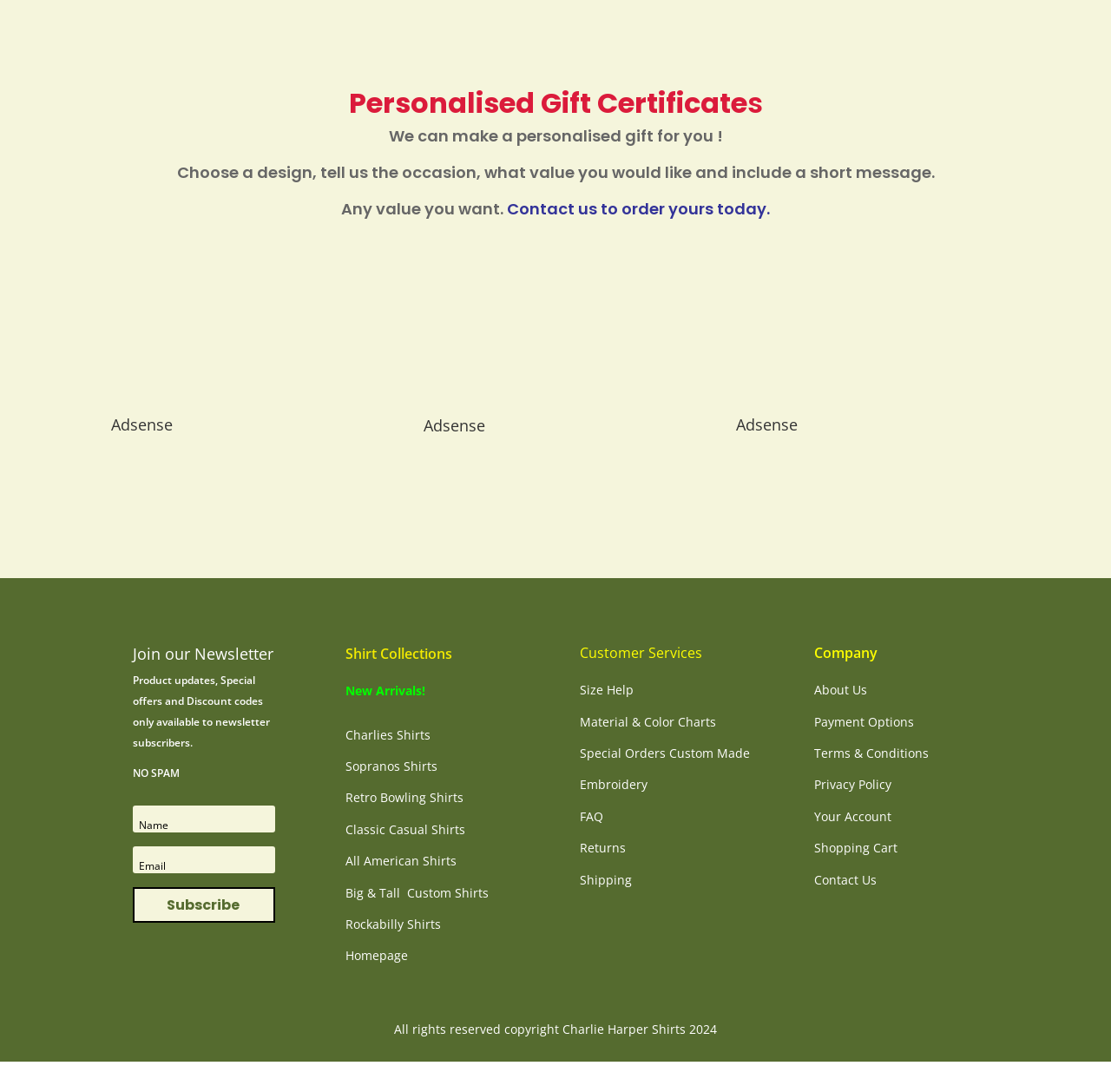Determine the bounding box coordinates of the element's region needed to click to follow the instruction: "Get help with sizing". Provide these coordinates as four float numbers between 0 and 1, formatted as [left, top, right, bottom].

[0.528, 0.624, 0.57, 0.639]